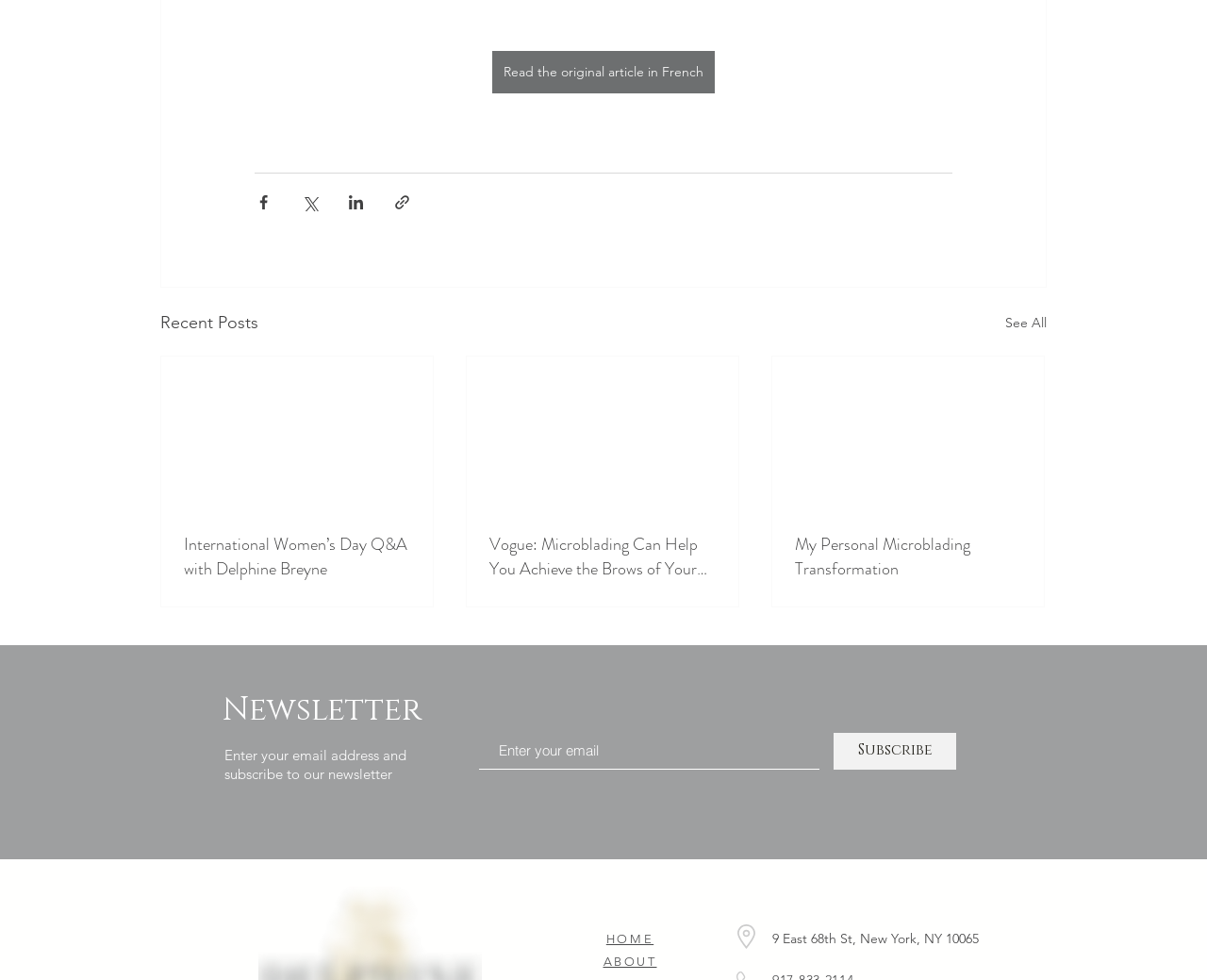How many social media sharing buttons are there?
Answer with a single word or short phrase according to what you see in the image.

4